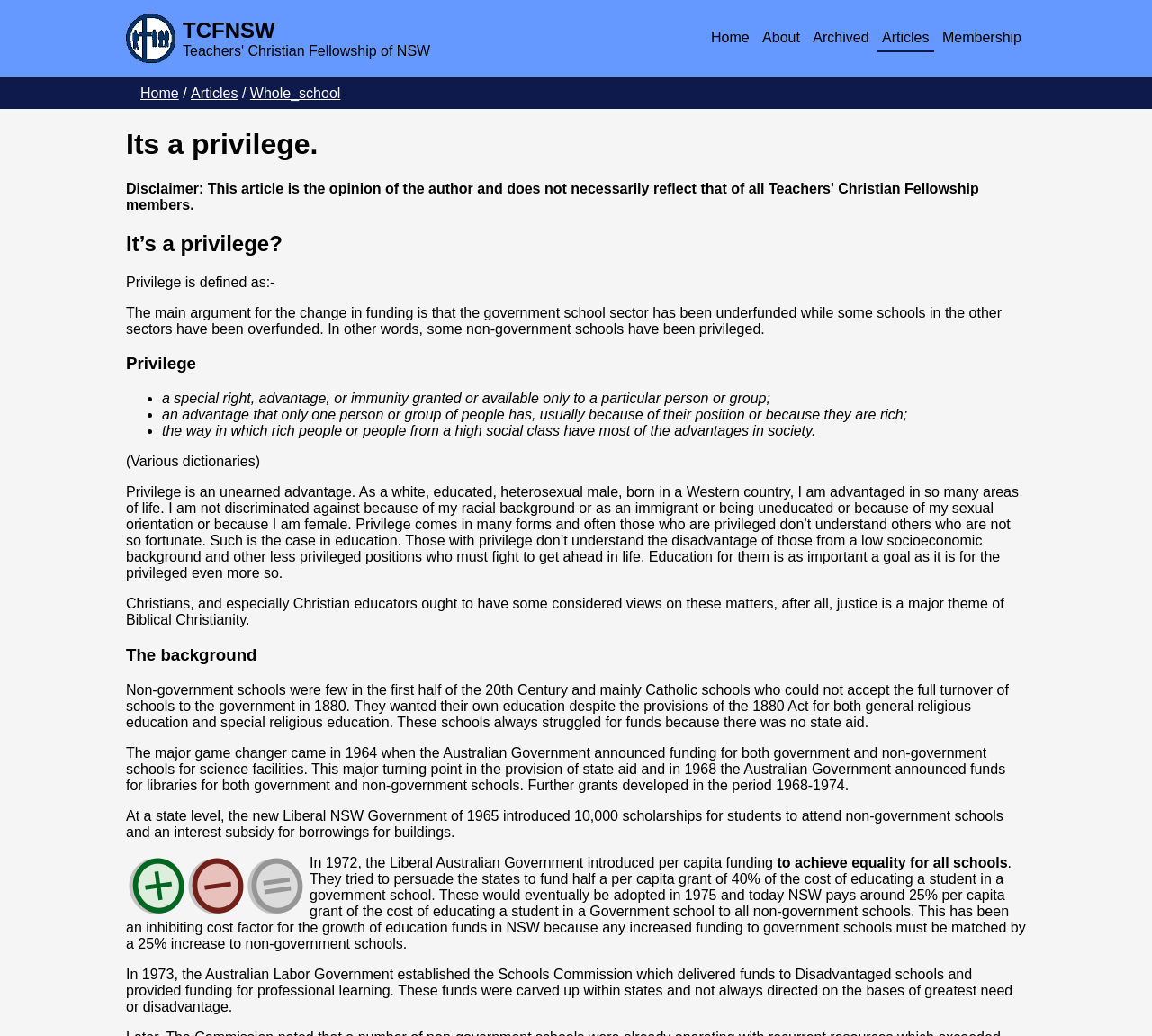Summarize the webpage with a detailed and informative caption.

This webpage is about an article discussing the funding of selective and non-government schools. At the top left corner, there is a logo of TCFNSW, accompanied by a heading "TCFNSW" and a navigation menu with links to "Home", "About", "Archived", "Articles", and "Membership". Below the navigation menu, there is a breadcrumbs navigation section with links to "Home", "Articles", and "Whole_school".

The main content of the article starts with a heading "Its a privilege." followed by a subheading "It’s a privilege?" and a paragraph explaining the concept of privilege. The article then delves into the definition of privilege, citing various dictionaries, and discusses how privilege affects education, particularly for those from low socioeconomic backgrounds.

The article continues with a section titled "The background", which provides historical context on the funding of non-government schools in Australia, starting from the early 20th century. The text explains how the Australian Government introduced funding for science facilities and libraries in non-government schools in the 1960s and 1970s, and how the NSW Government introduced scholarships and interest subsidies for non-government schools.

Throughout the article, there are several headings and subheadings that break up the content into manageable sections. There is also an image related to equality, which is placed near the bottom of the page. The article concludes with a discussion on the Schools Commission established in 1973, which aimed to deliver funds to disadvantaged schools and provide funding for professional learning.